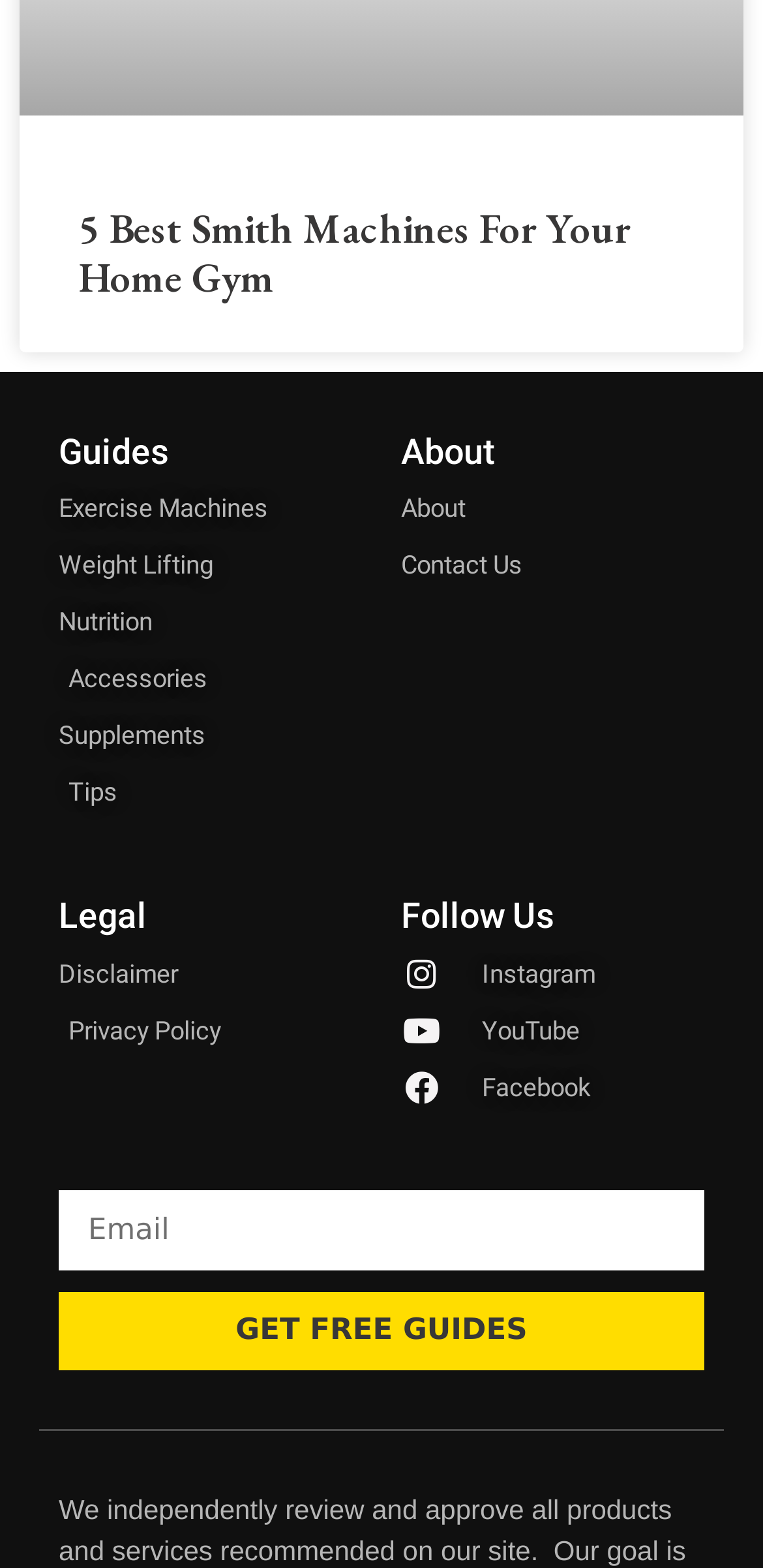Provide the bounding box coordinates for the UI element described in this sentence: "Get free guides". The coordinates should be four float values between 0 and 1, i.e., [left, top, right, bottom].

[0.077, 0.824, 0.923, 0.874]